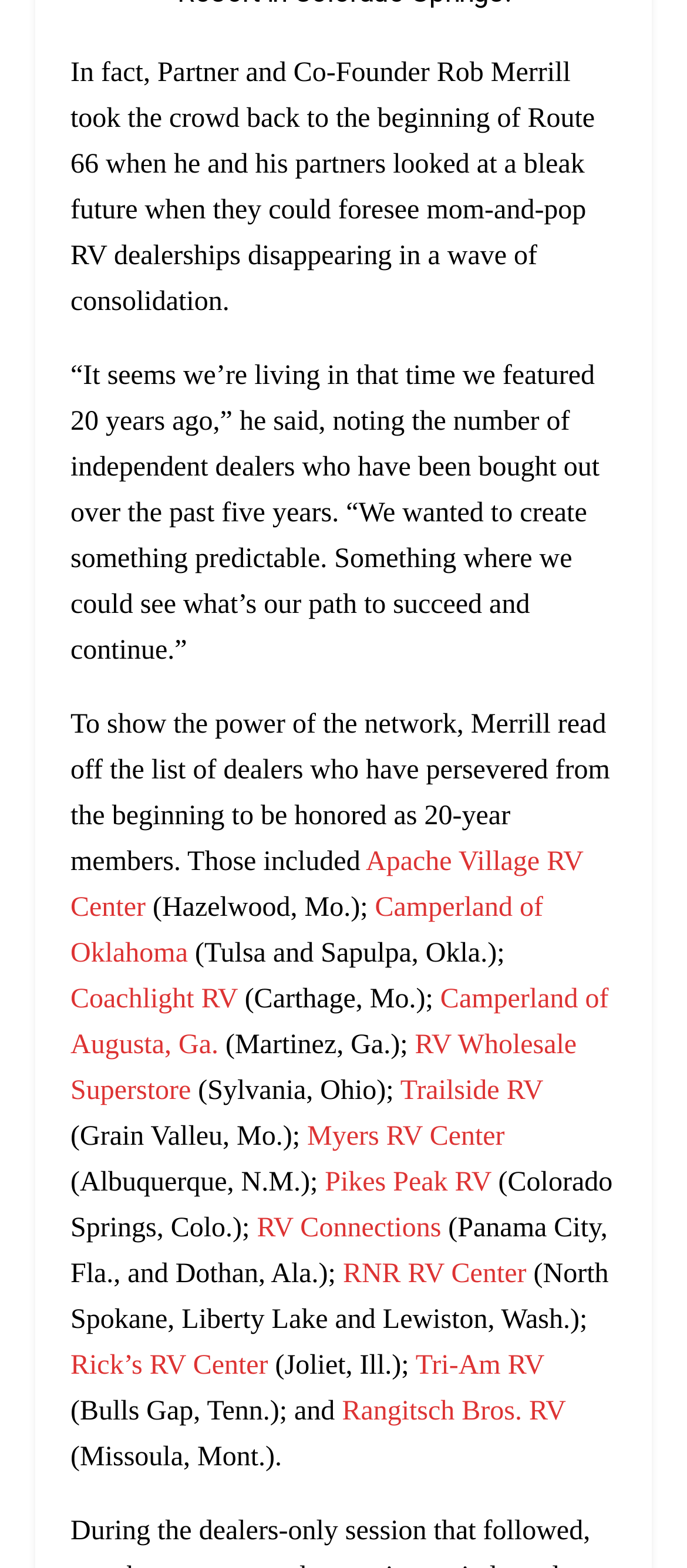Please identify the bounding box coordinates of the clickable area that will allow you to execute the instruction: "Visit Camperland of Oklahoma".

[0.103, 0.57, 0.791, 0.618]